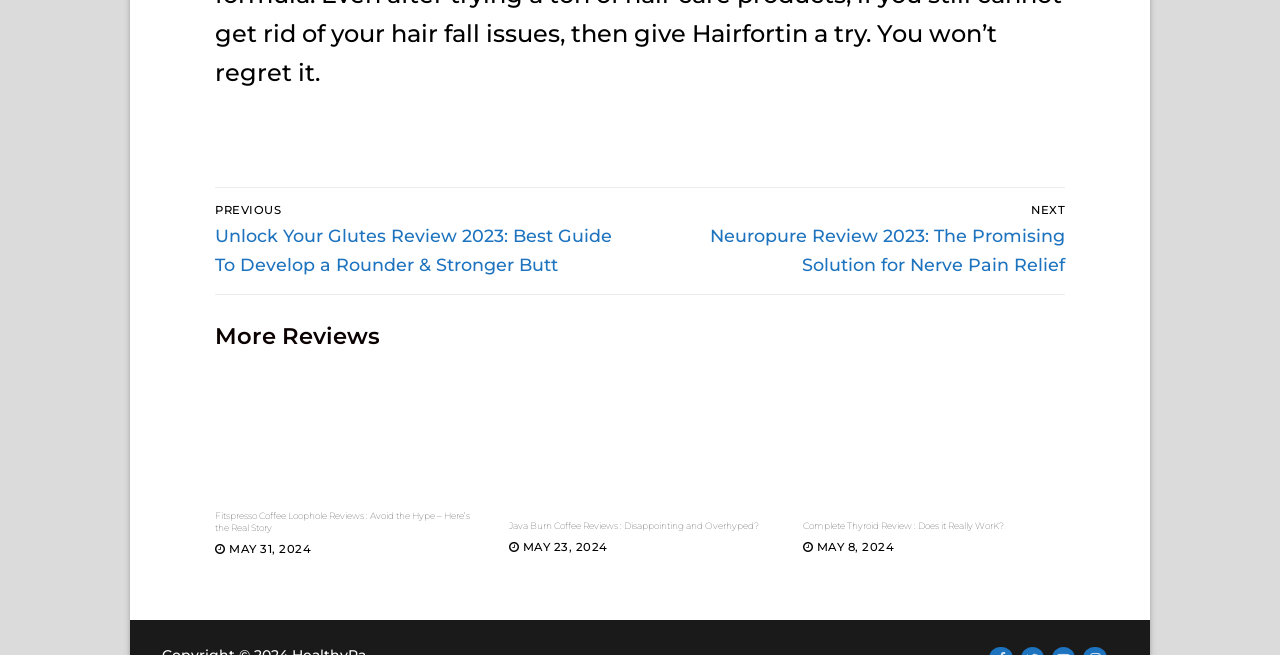Please identify the bounding box coordinates of the clickable element to fulfill the following instruction: "View previous post". The coordinates should be four float numbers between 0 and 1, i.e., [left, top, right, bottom].

[0.168, 0.311, 0.493, 0.42]